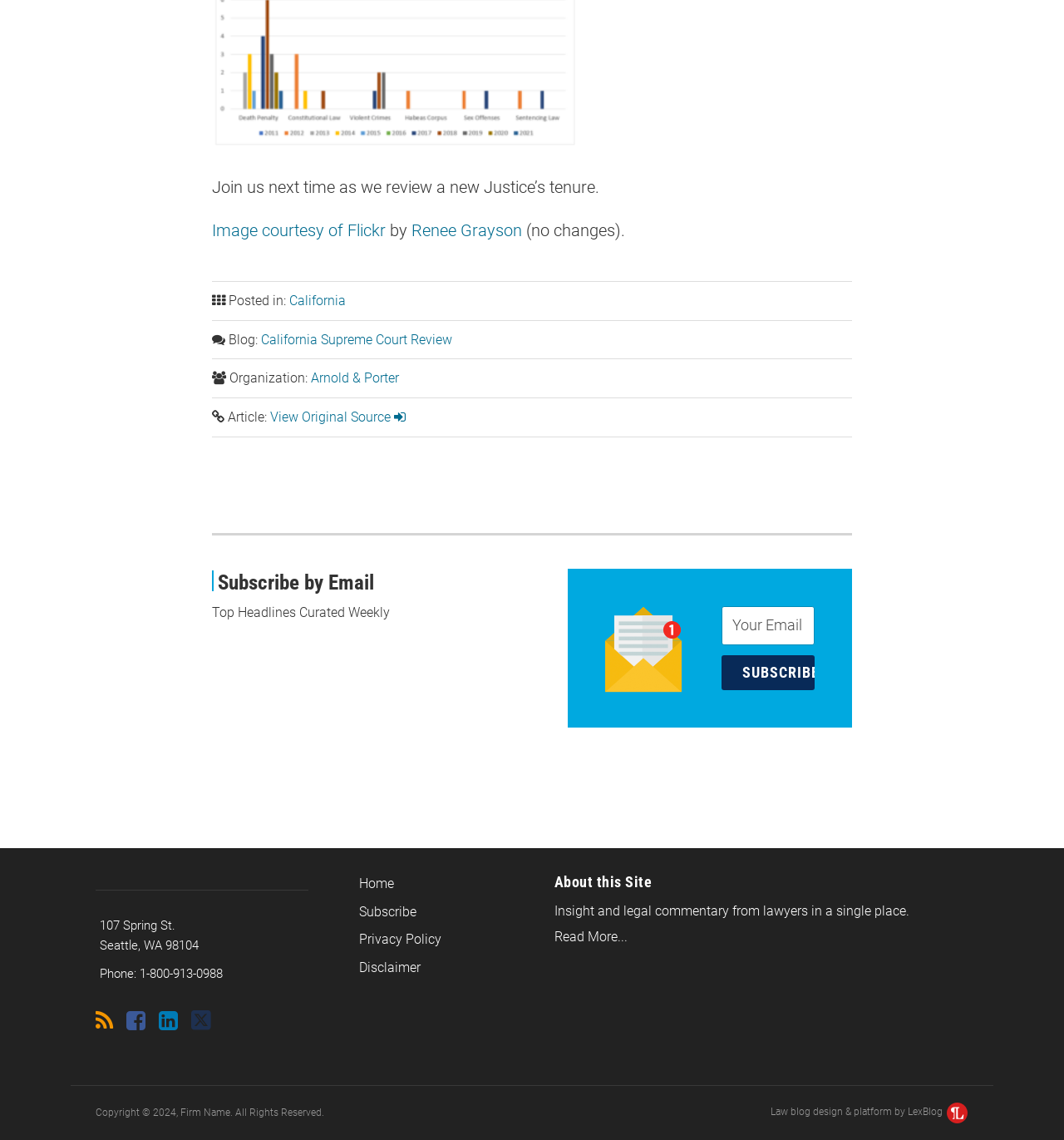Please identify the bounding box coordinates of the element that needs to be clicked to perform the following instruction: "Read More about this Site".

[0.521, 0.812, 0.91, 0.831]